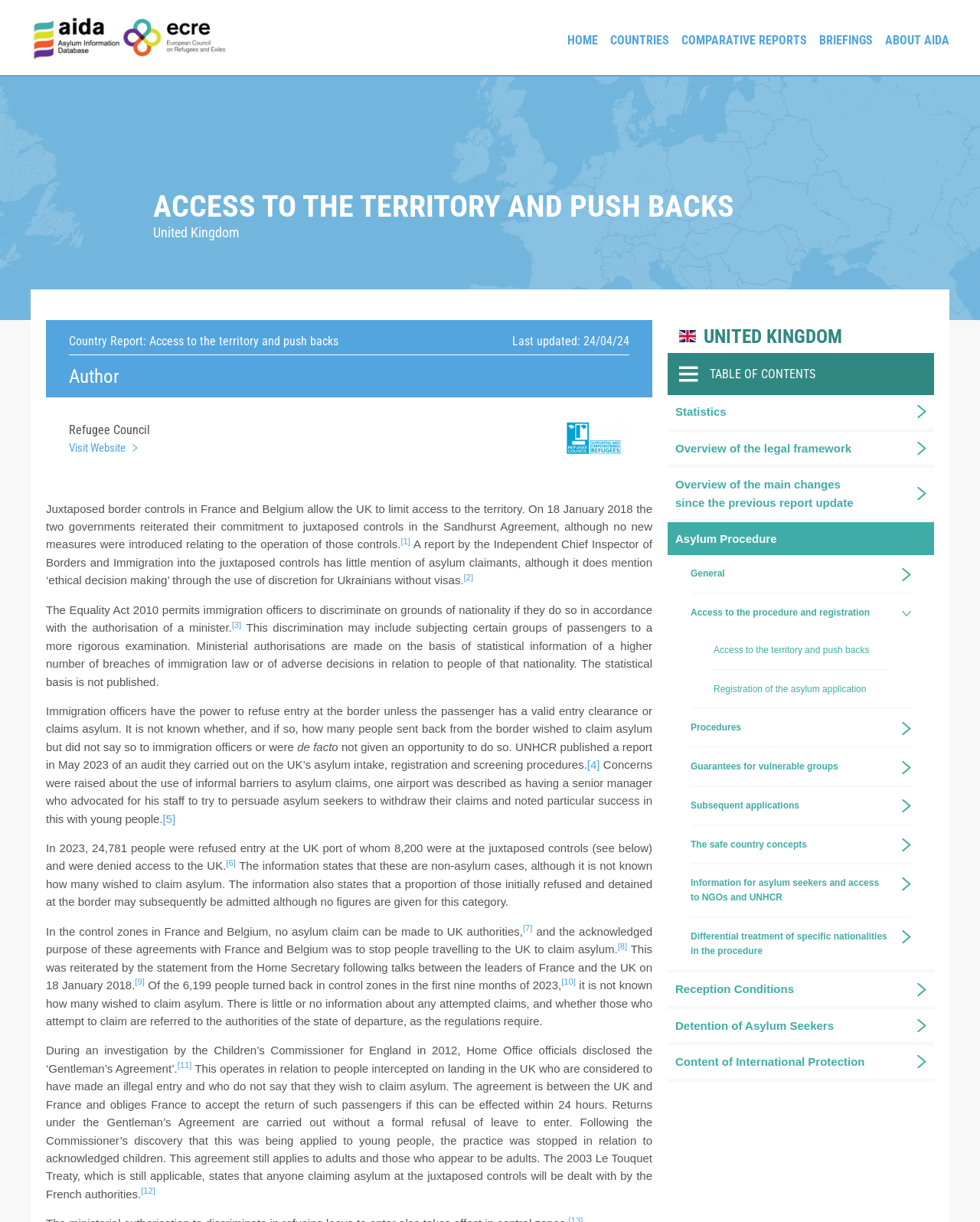Identify the bounding box coordinates of the specific part of the webpage to click to complete this instruction: "Visit the 'Refugee Council' website".

[0.07, 0.36, 0.642, 0.374]